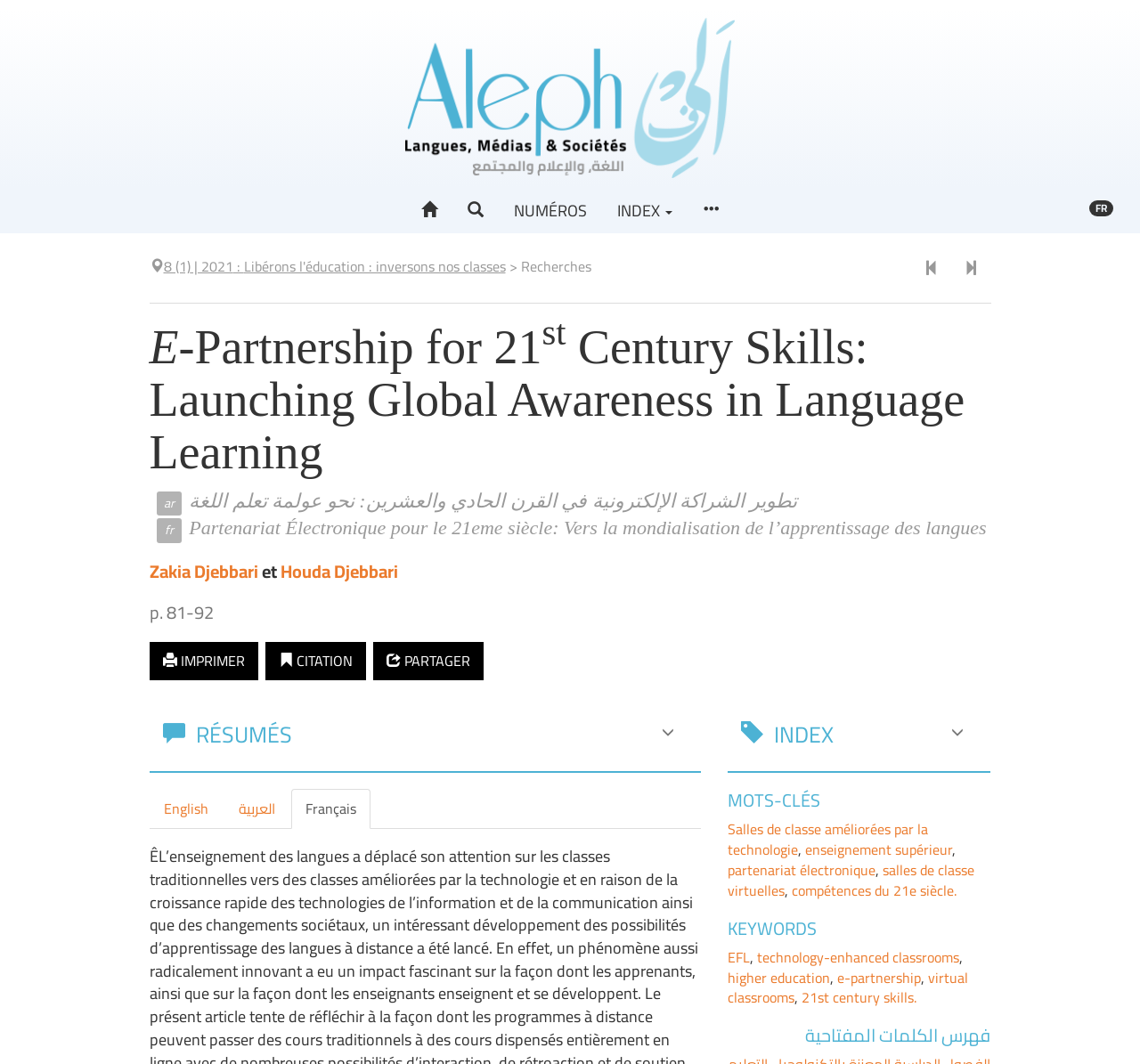Can you pinpoint the bounding box coordinates for the clickable element required for this instruction: "Read the article '8 (1) | 2021 : Libérons l'éducation : inversons nos classes'"? The coordinates should be four float numbers between 0 and 1, i.e., [left, top, right, bottom].

[0.143, 0.238, 0.443, 0.263]